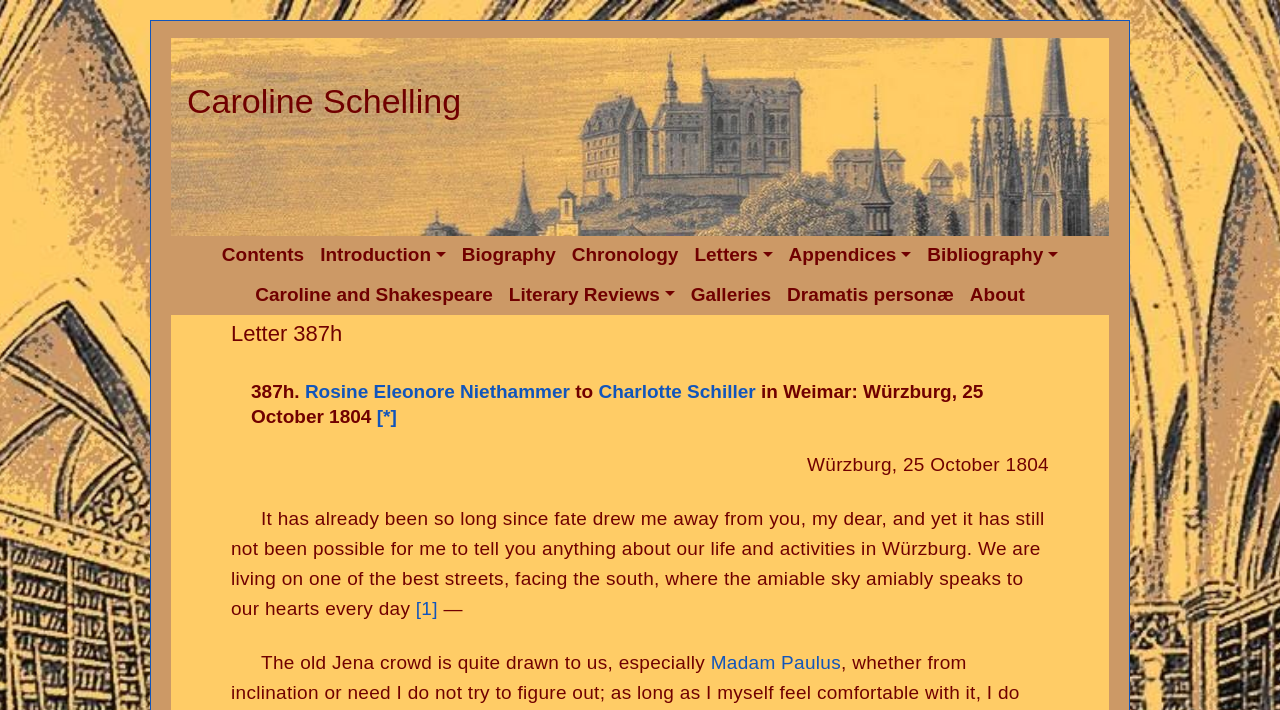Who is the recipient of the letter?
Please analyze the image and answer the question with as much detail as possible.

I found the answer by looking at the heading '387h. Rosine Eleonore Niethammer to Charlotte Schiller in Weimar: Würzburg, 25 October 1804 [*]' which indicates that Charlotte Schiller is the recipient of the letter.